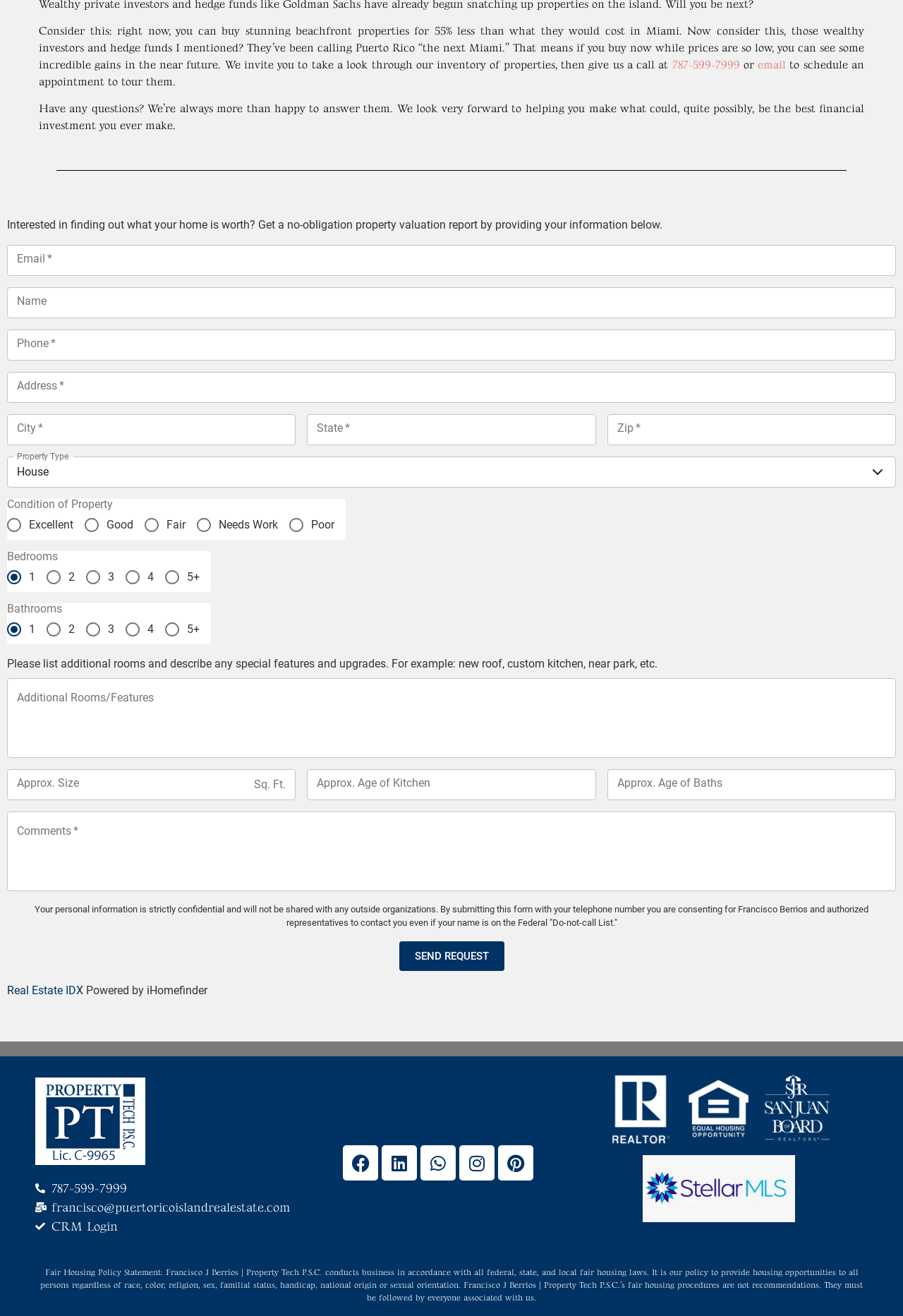What is the confidentiality policy for personal information submitted through this form?
From the image, respond using a single word or phrase.

Strictly confidential and not shared with outside organizations